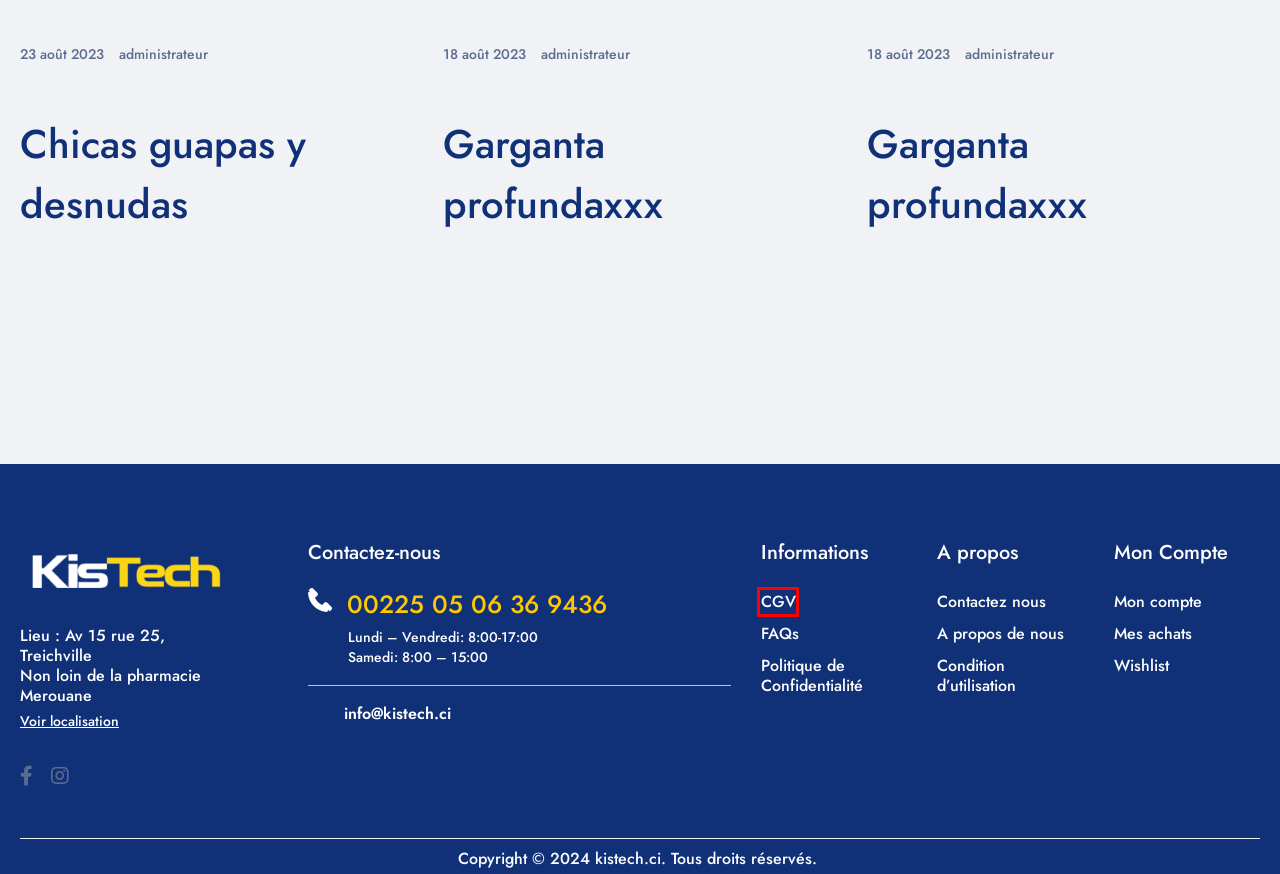Consider the screenshot of a webpage with a red bounding box and select the webpage description that best describes the new page that appears after clicking the element inside the red box. Here are the candidates:
A. Contactez nous - Kistech
B. Mon compte - Kistech
C. Conditions d'utilisation - Kistech
D. Archives des Hookup Sites - Kistech
E. Archives des Higiene - Kistech
F. Wishlist - Kistech
G. Archives des Best Dating Site - Kistech
H. Chicas guapas y desnudas - Kistech

C